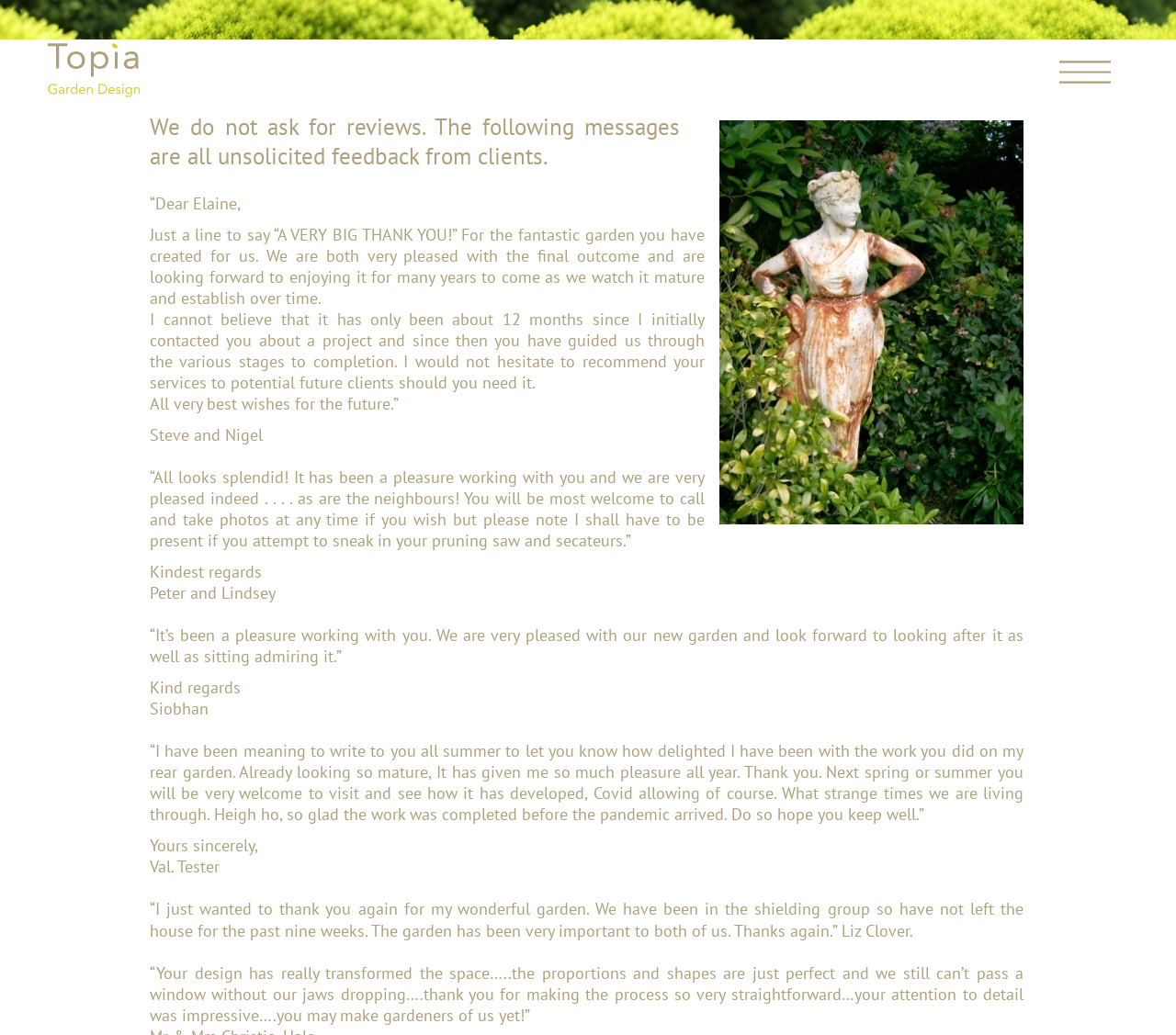Generate an in-depth caption that captures all aspects of the webpage.

This webpage is about Topia Garden Design Reviews, showcasing unsolicited feedback from clients. At the top, there is a small image on the right side, followed by a brief introduction stating that the reviews are unsolicited. Below this introduction, there is a larger image taking up most of the width of the page.

The main content of the page consists of several testimonials from clients, each with a similar format. The testimonials are arranged vertically, with each one placed below the previous one. Each testimonial starts with a quotation mark, followed by the client's message, and ends with their name. The messages are quite lengthy, expressing the clients' gratitude and satisfaction with the garden design services provided by Topia Garden Design.

There are a total of six testimonials, each with a similar layout and design. The text is well-organized, with clear spacing between each testimonial, making it easy to read and understand. The overall design of the page is simple, with a focus on showcasing the positive feedback from clients.